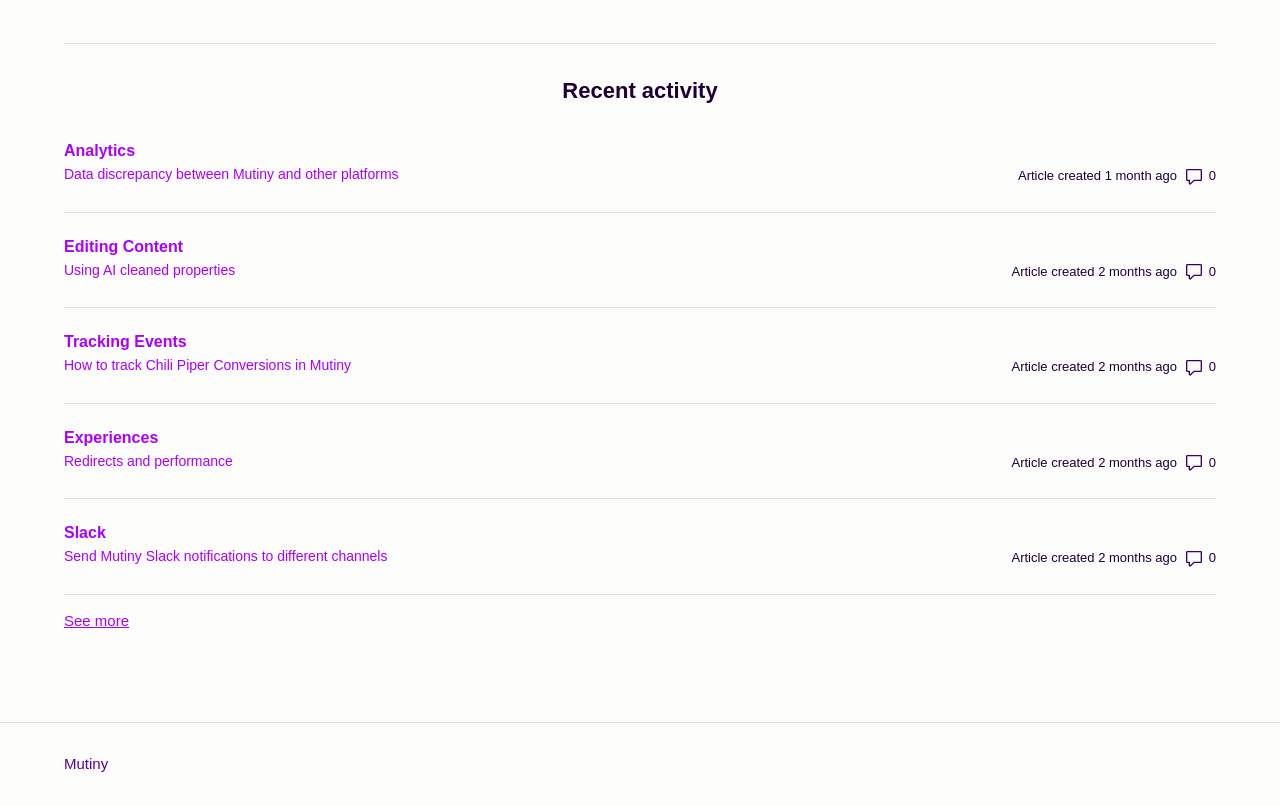Identify the bounding box coordinates for the UI element described as: "Redirects and performance". The coordinates should be provided as four floats between 0 and 1: [left, top, right, bottom].

[0.05, 0.559, 0.68, 0.585]